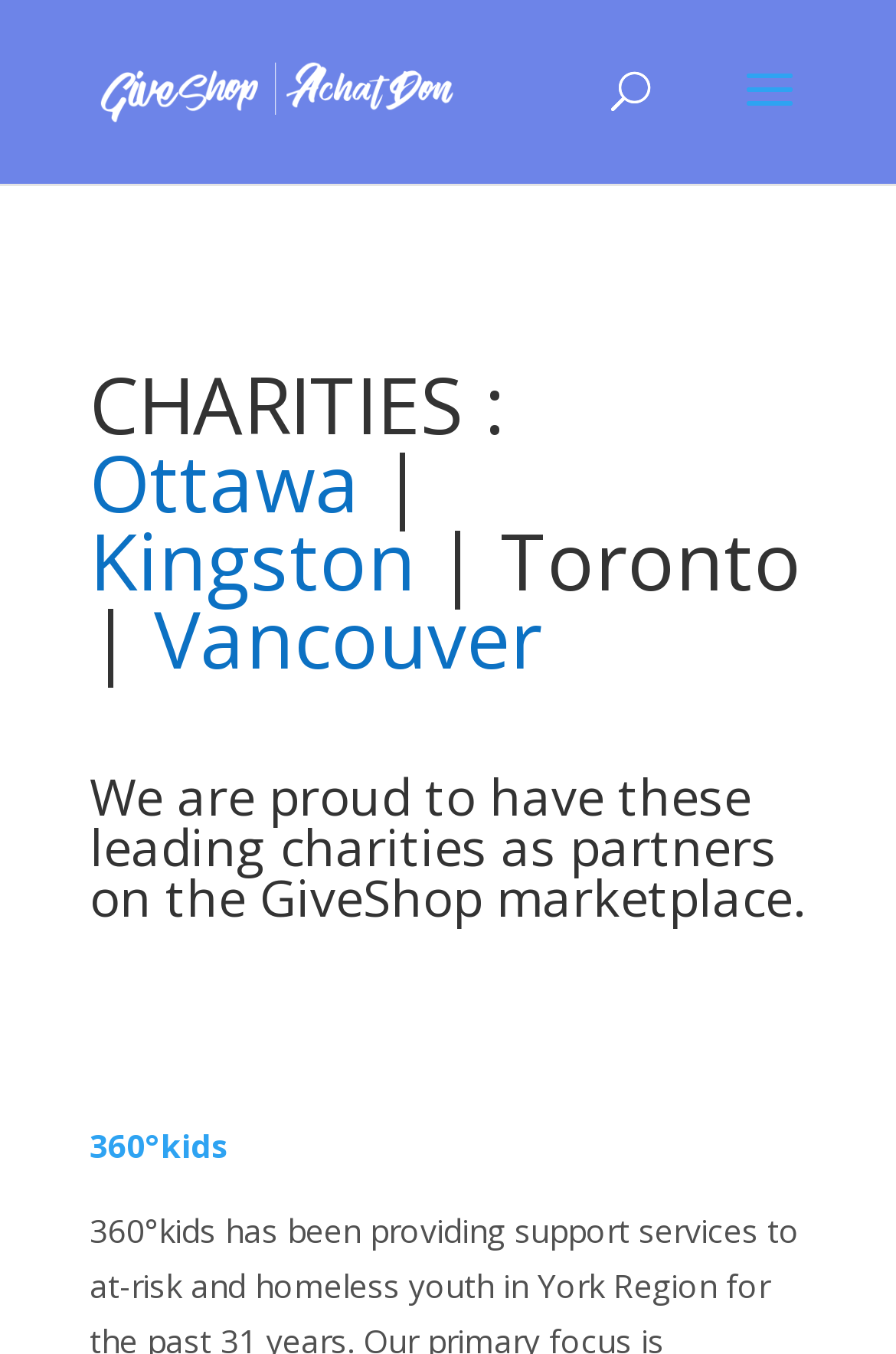Please provide a short answer using a single word or phrase for the question:
What is the purpose of the webpage?

To feature charity partners